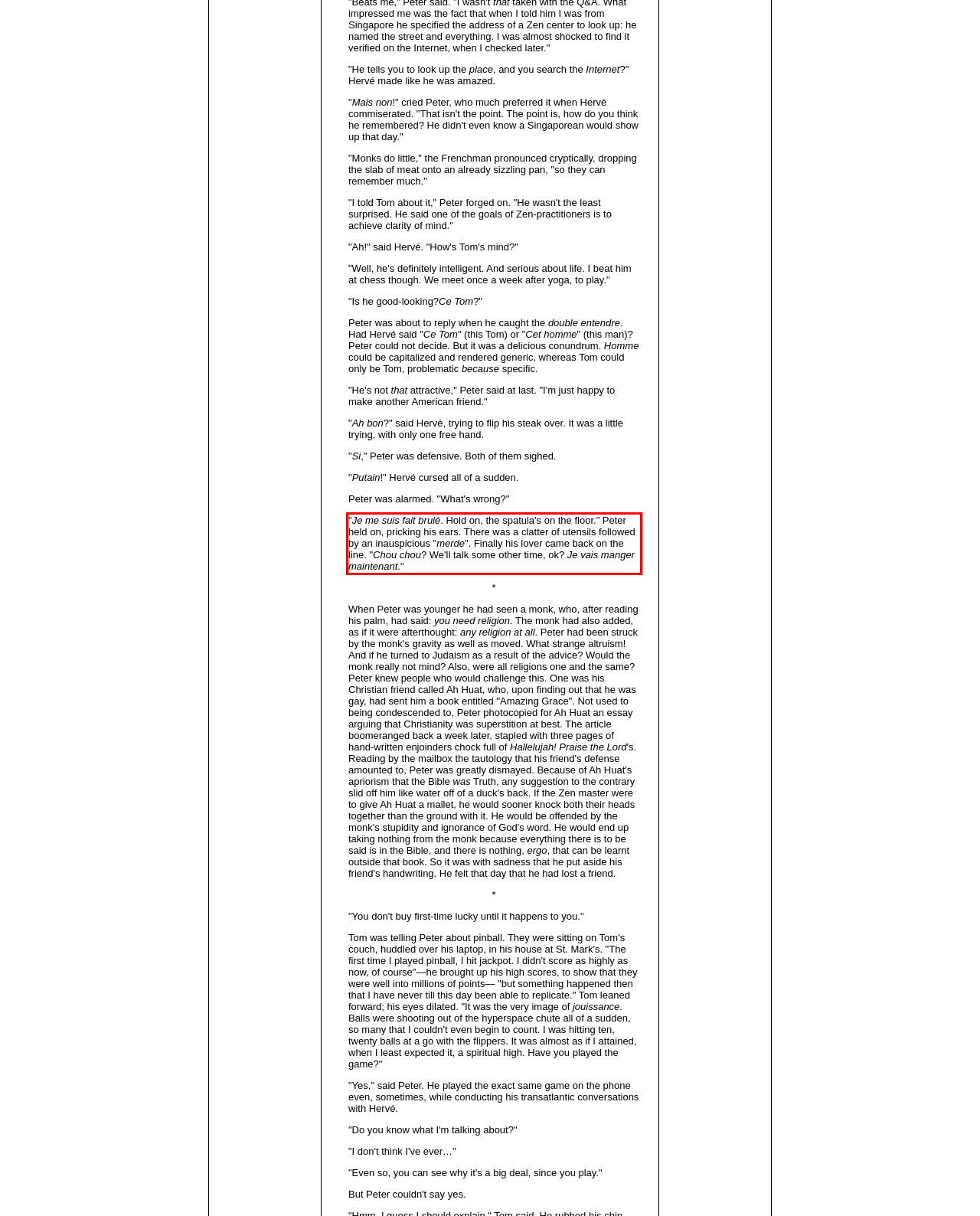Within the screenshot of the webpage, there is a red rectangle. Please recognize and generate the text content inside this red bounding box.

"Je me suis fait brulé. Hold on, the spatula's on the floor." Peter held on, pricking his ears. There was a clatter of utensils followed by an inauspicious "merde". Finally his lover came back on the line. "Chou chou? We'll talk some other time, ok? Je vais manger maintenant."